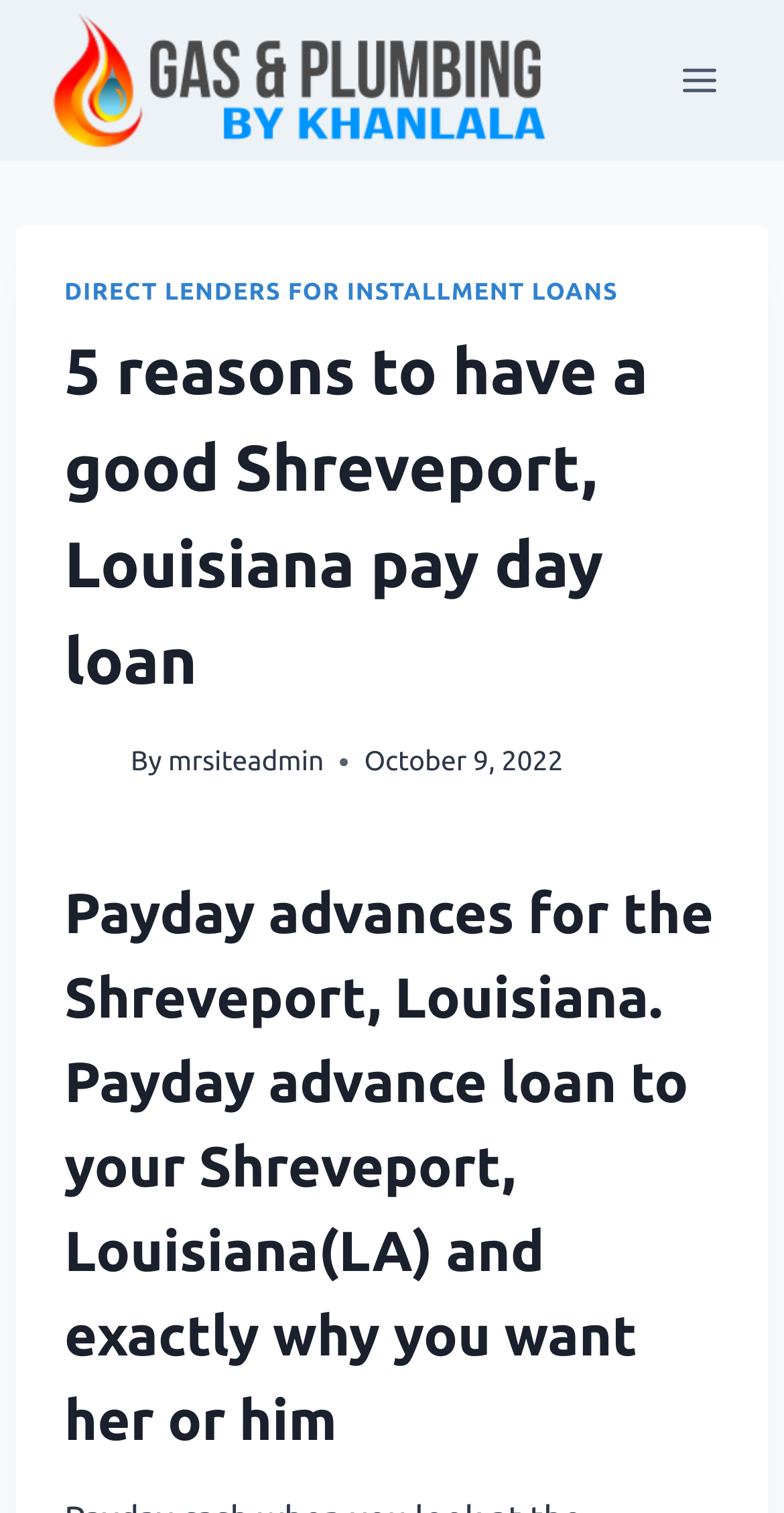Please answer the following question using a single word or phrase: 
When was the article published?

October 9, 2022